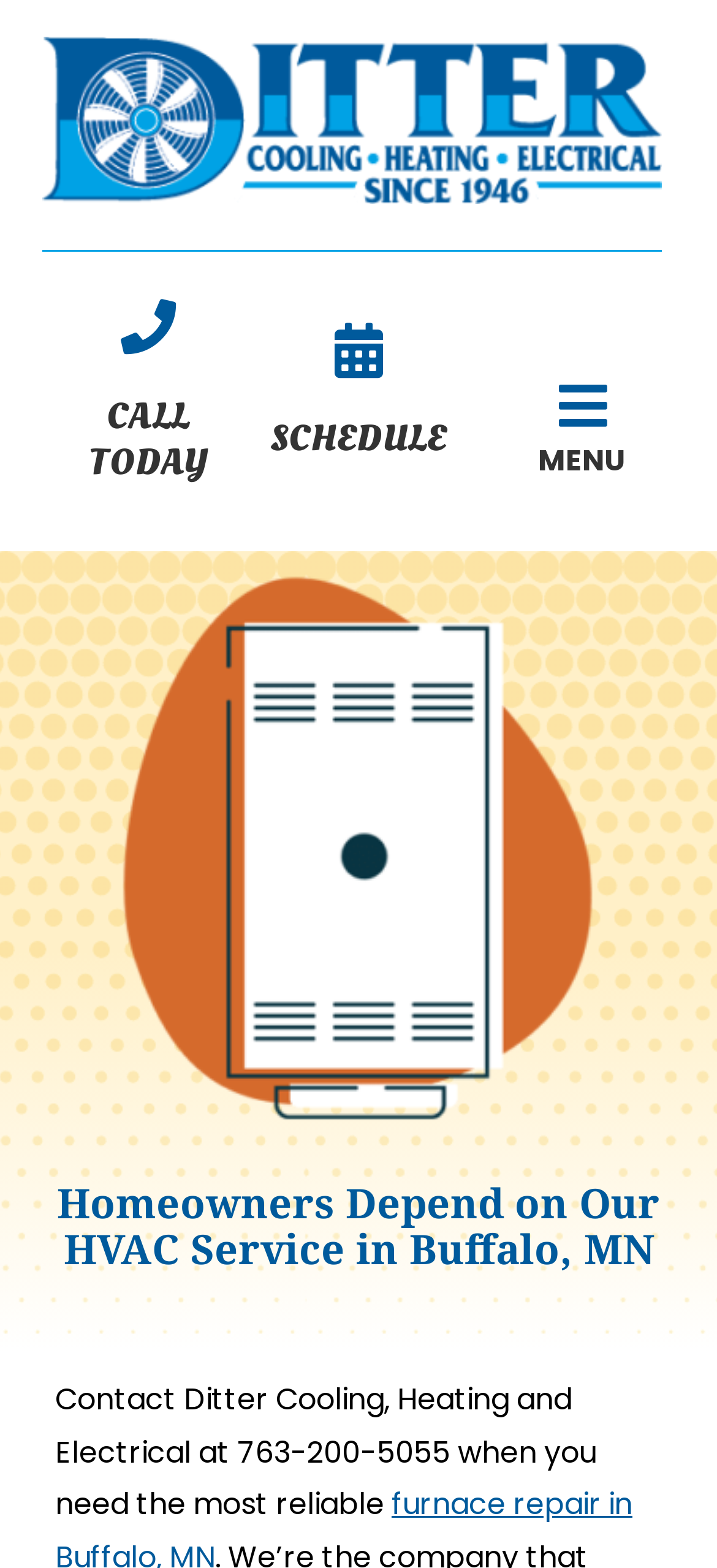Given the description "HVAC Services", provide the bounding box coordinates of the corresponding UI element.

[0.0, 0.331, 1.0, 0.39]